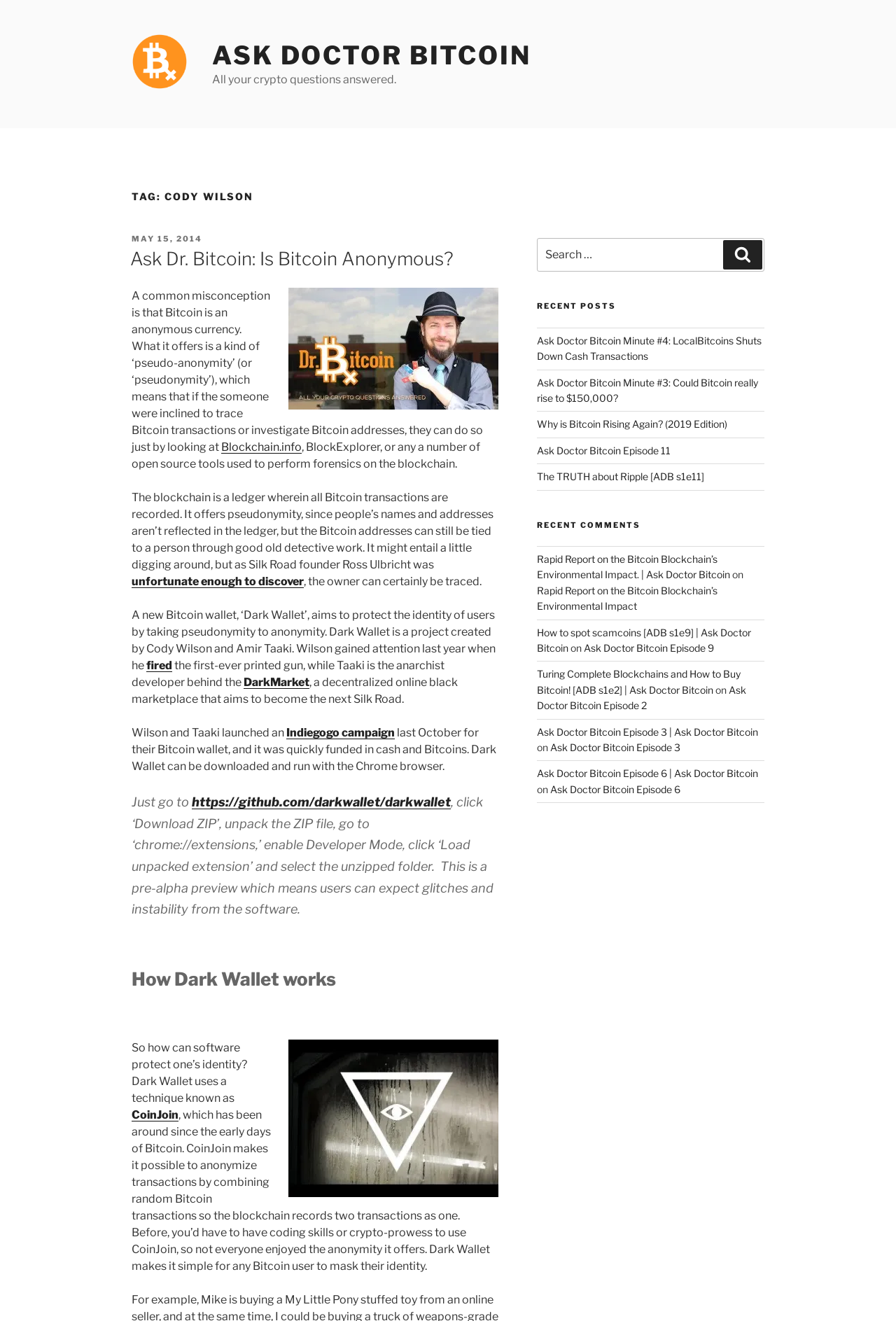Pinpoint the bounding box coordinates of the clickable element needed to complete the instruction: "Click on the link 'Dark Wallet'". The coordinates should be provided as four float numbers between 0 and 1: [left, top, right, bottom].

[0.272, 0.512, 0.345, 0.522]